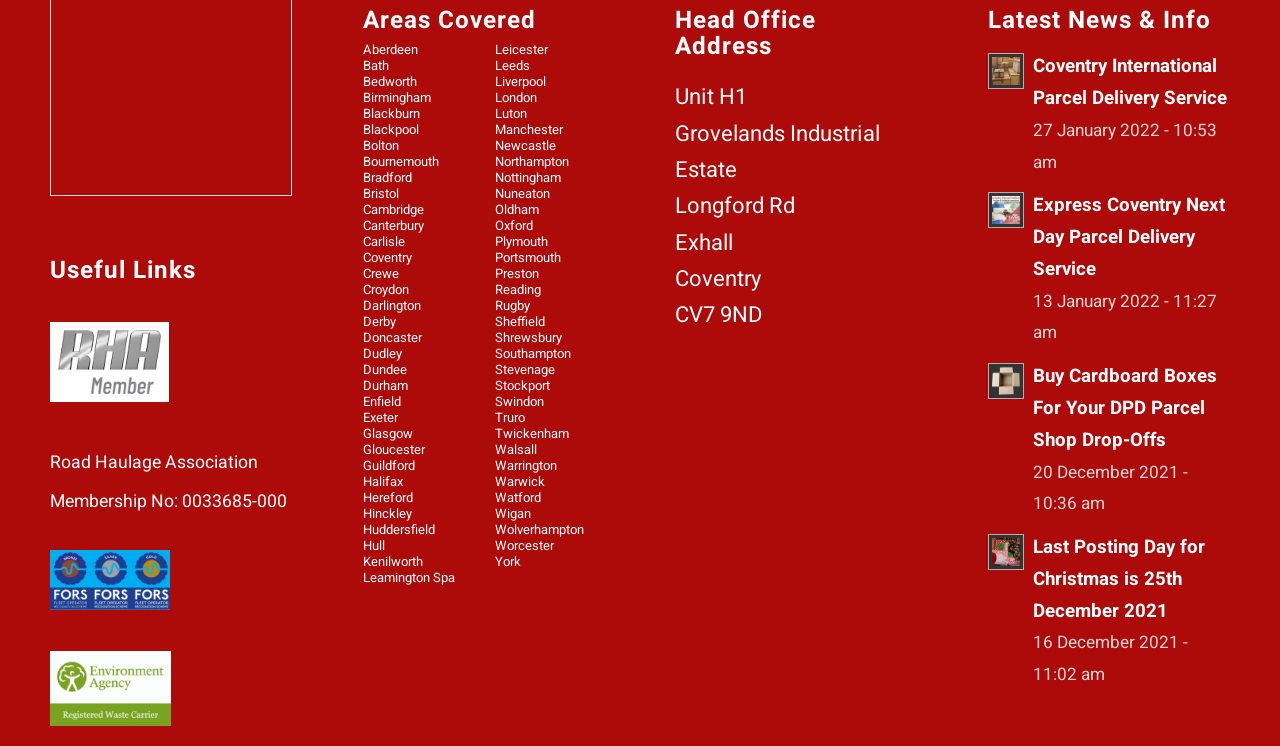What is the address of the head office?
Based on the image, answer the question with a single word or brief phrase.

Unit H1, Grovelands Industrial Estate, Longford Rd, Exhall